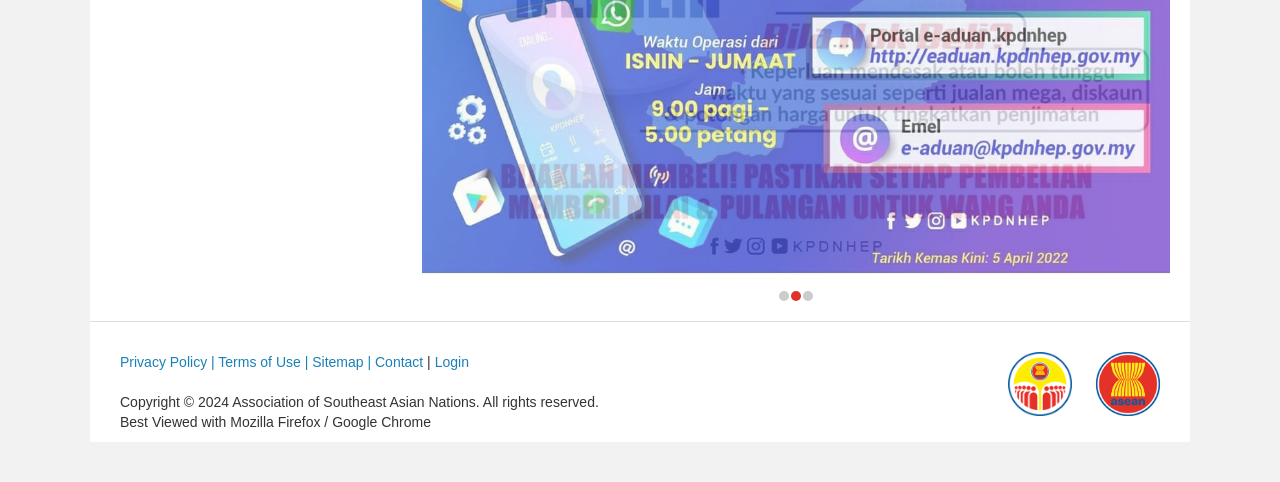Provide the bounding box coordinates for the UI element described in this sentence: "Sitemap |". The coordinates should be four float values between 0 and 1, i.e., [left, top, right, bottom].

[0.244, 0.735, 0.293, 0.768]